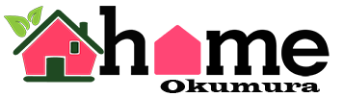What is the name of the brand represented by the logo?
Offer a detailed and full explanation in response to the question.

The logo effectively represents a brand focused on transforming living spaces while promoting sustainable practices, and the name 'Okumura' is seamlessly integrated beneath the word 'home', conveying a sense of identity and professionalism in the home improvement realm.